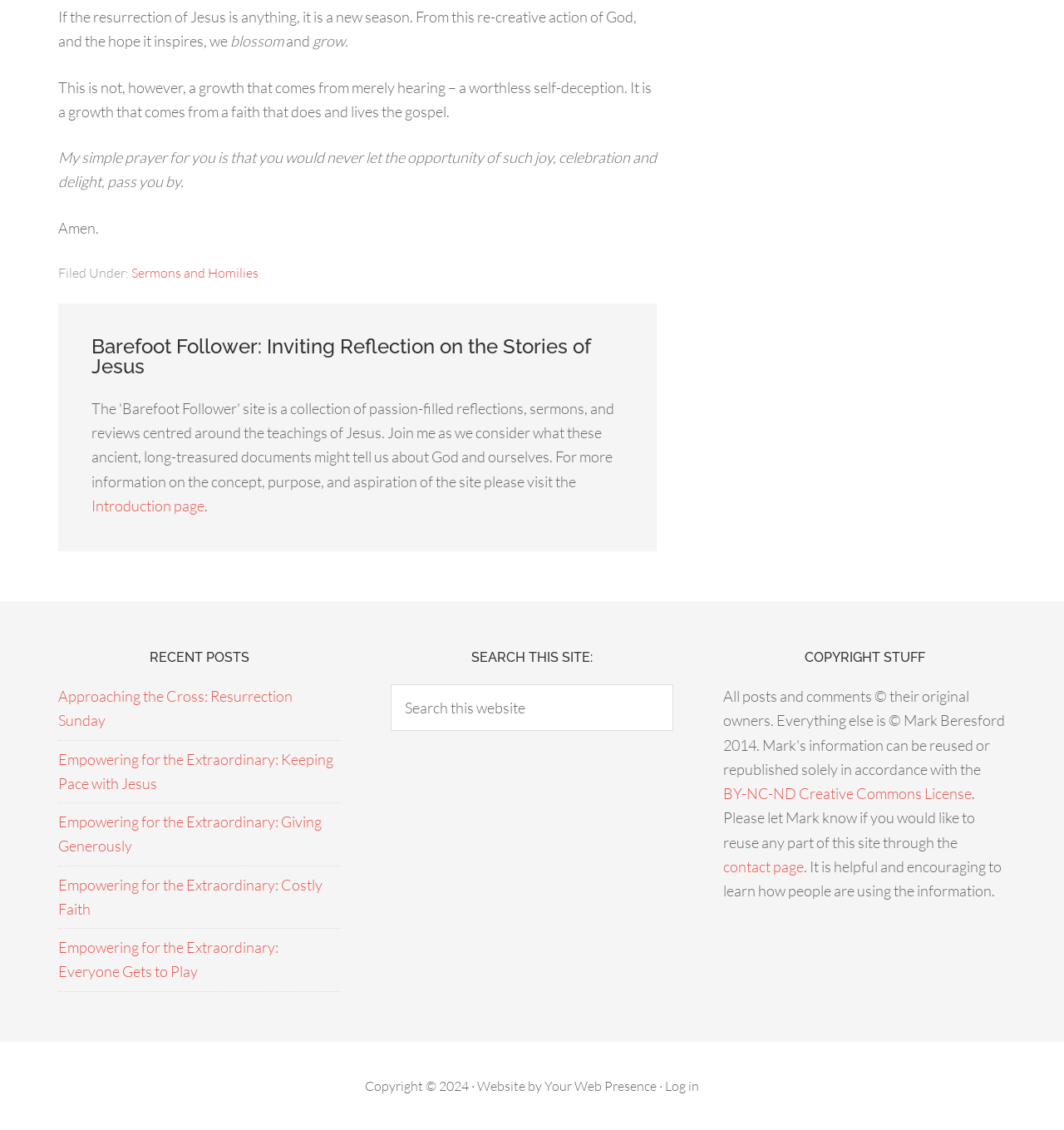What is the purpose of the search box?
Examine the image and give a concise answer in one word or a short phrase.

Search this website